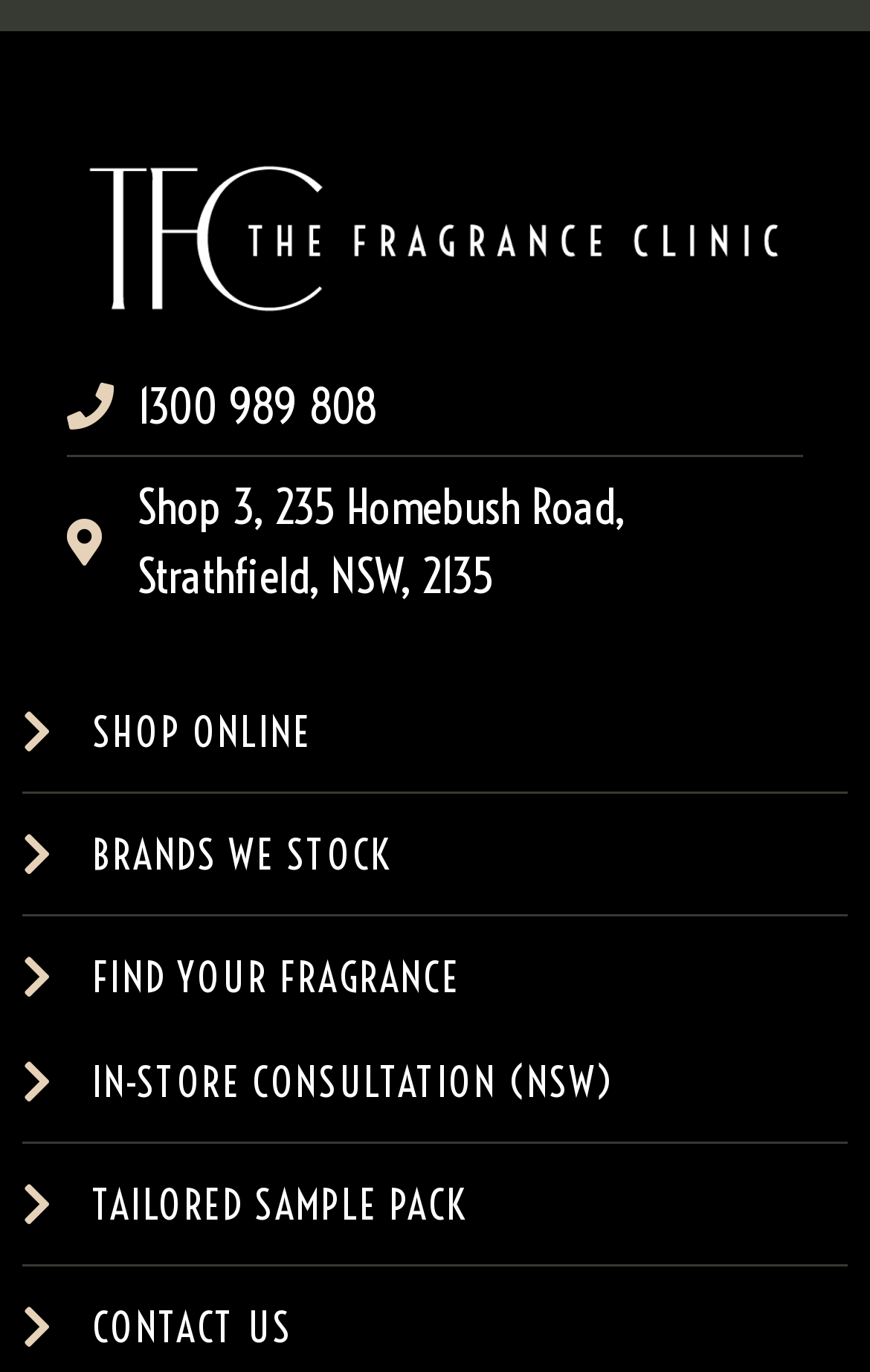Locate the bounding box coordinates of the clickable element to fulfill the following instruction: "find a fragrance". Provide the coordinates as four float numbers between 0 and 1 in the format [left, top, right, bottom].

[0.026, 0.69, 0.974, 0.734]